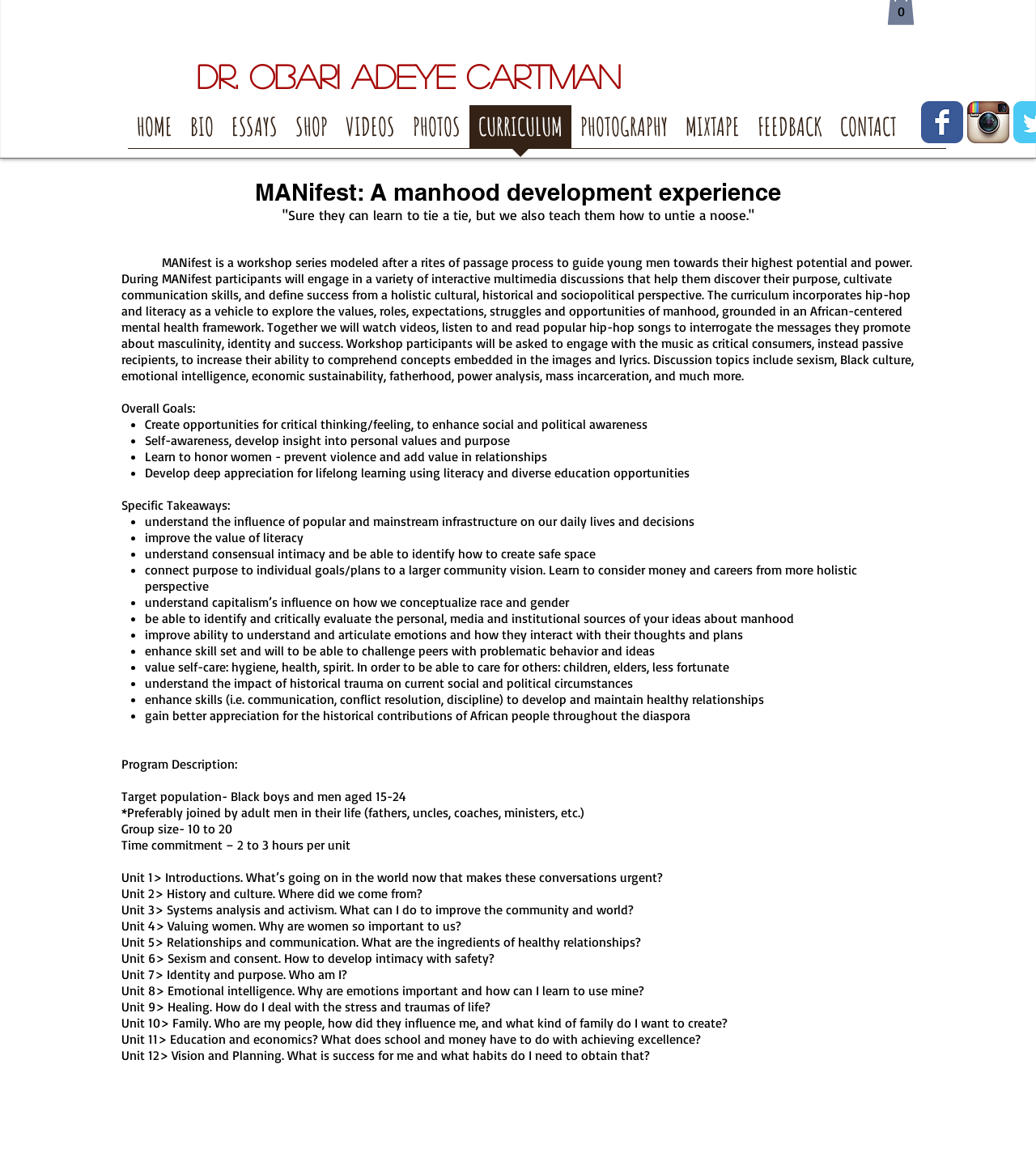Based on the image, please elaborate on the answer to the following question:
What is the focus of Unit 4 in the program?

The question is asking about the focus of Unit 4 in the program. By reading the text, we can find the answer in the sentence 'Unit 4> Valuing women. Why are women so important to us?'.